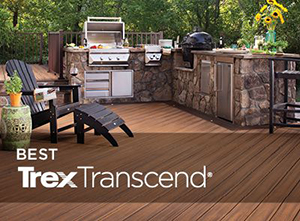What type of deck is featured in the image?
Refer to the image and respond with a one-word or short-phrase answer.

Trex Transcend